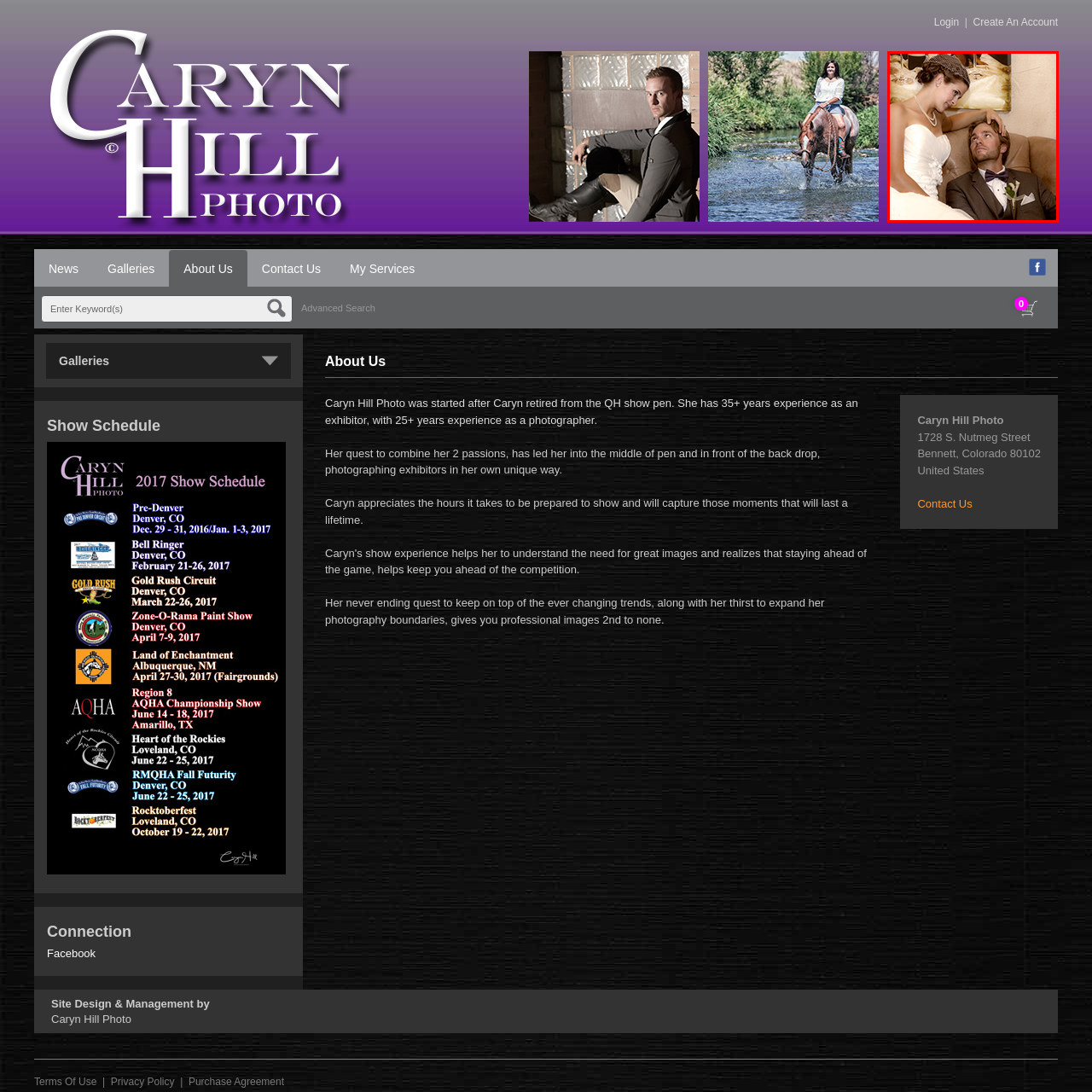Look at the area highlighted in the red box, What is the ambiance of the scene? Please provide an answer in a single word or phrase.

Warm and celebratory